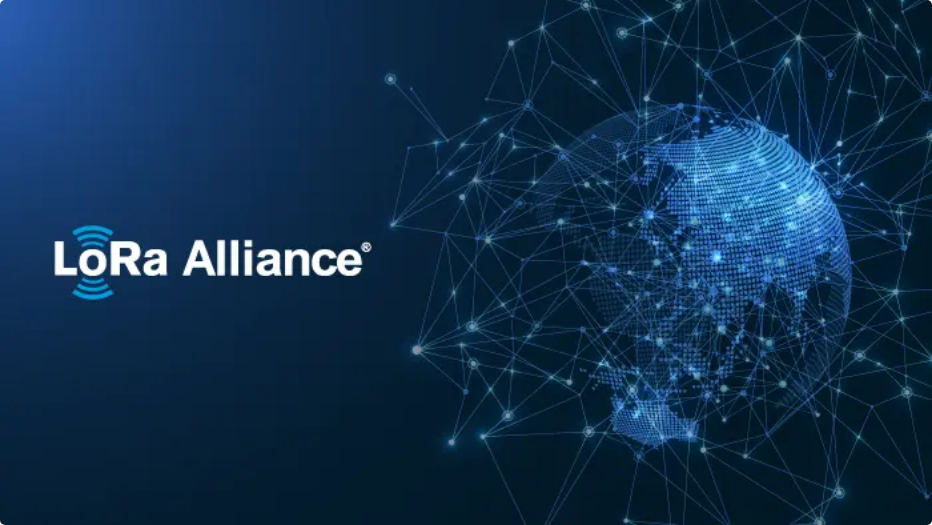Provide a brief response in the form of a single word or phrase:
What is the significance of the LoRa Alliance logo?

Connectivity in IoT landscape